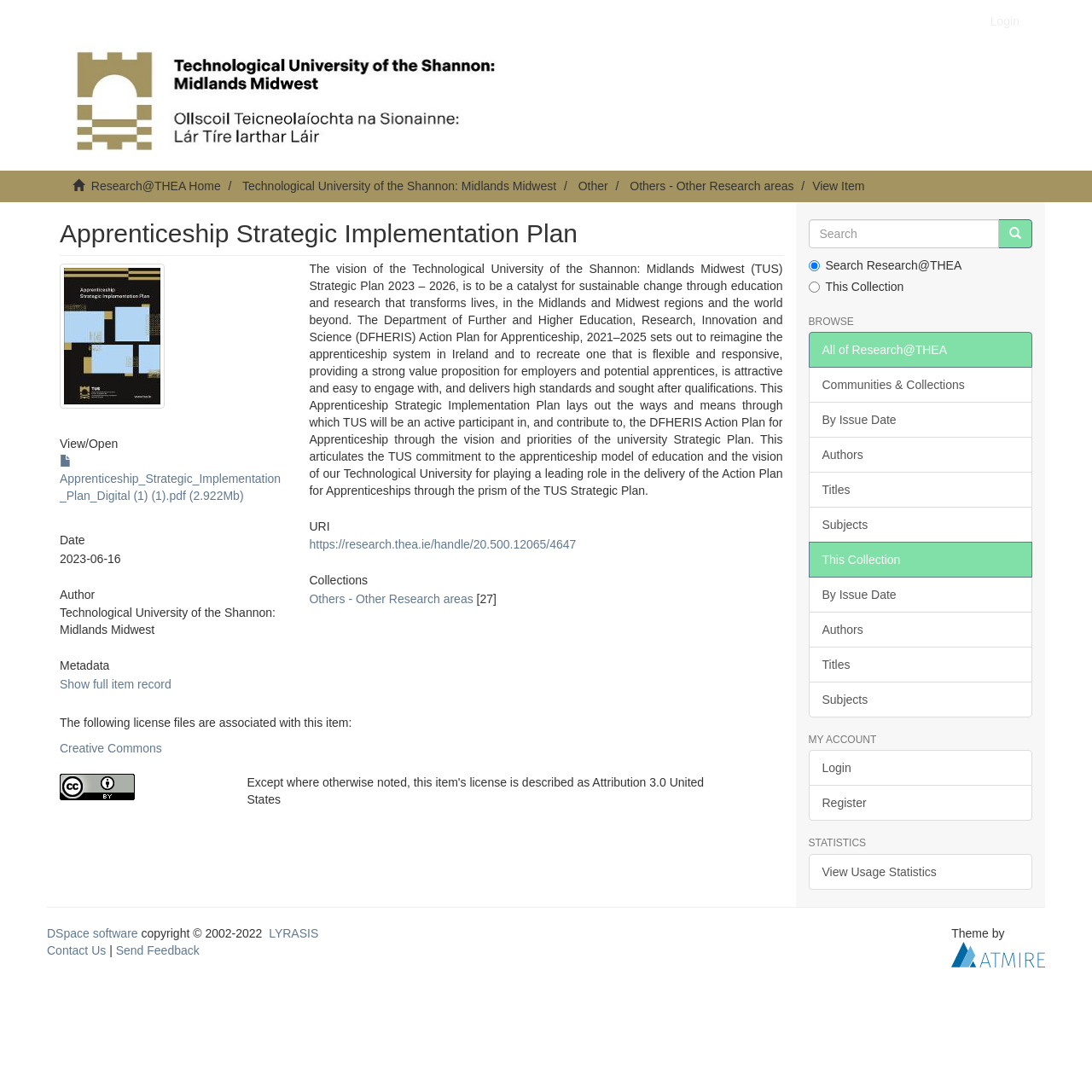Can you find the bounding box coordinates of the area I should click to execute the following instruction: "Click the 'Login' link"?

[0.895, 0.0, 0.945, 0.039]